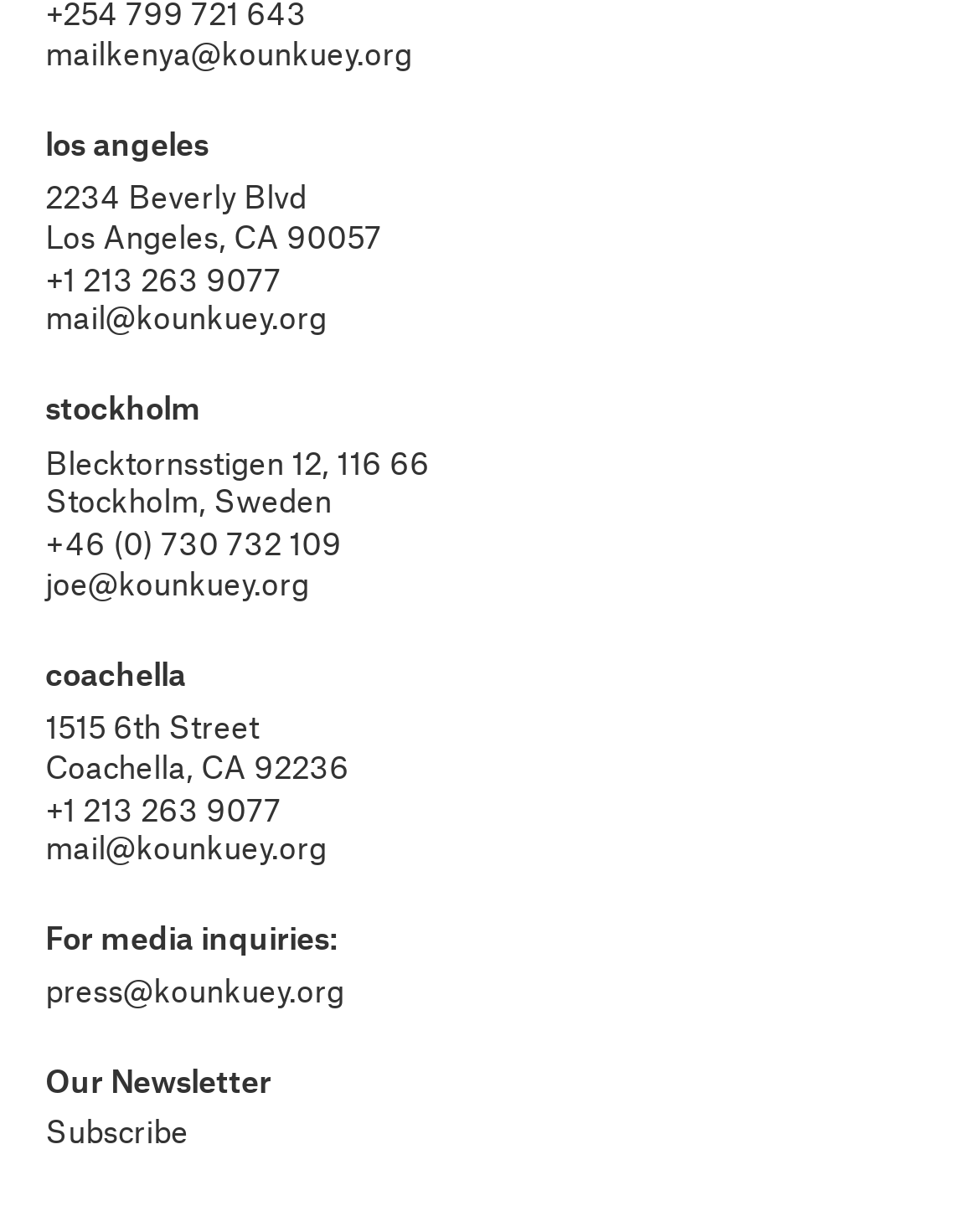Answer the question with a brief word or phrase:
What is the phone number in Los Angeles?

+1 213 263 9077